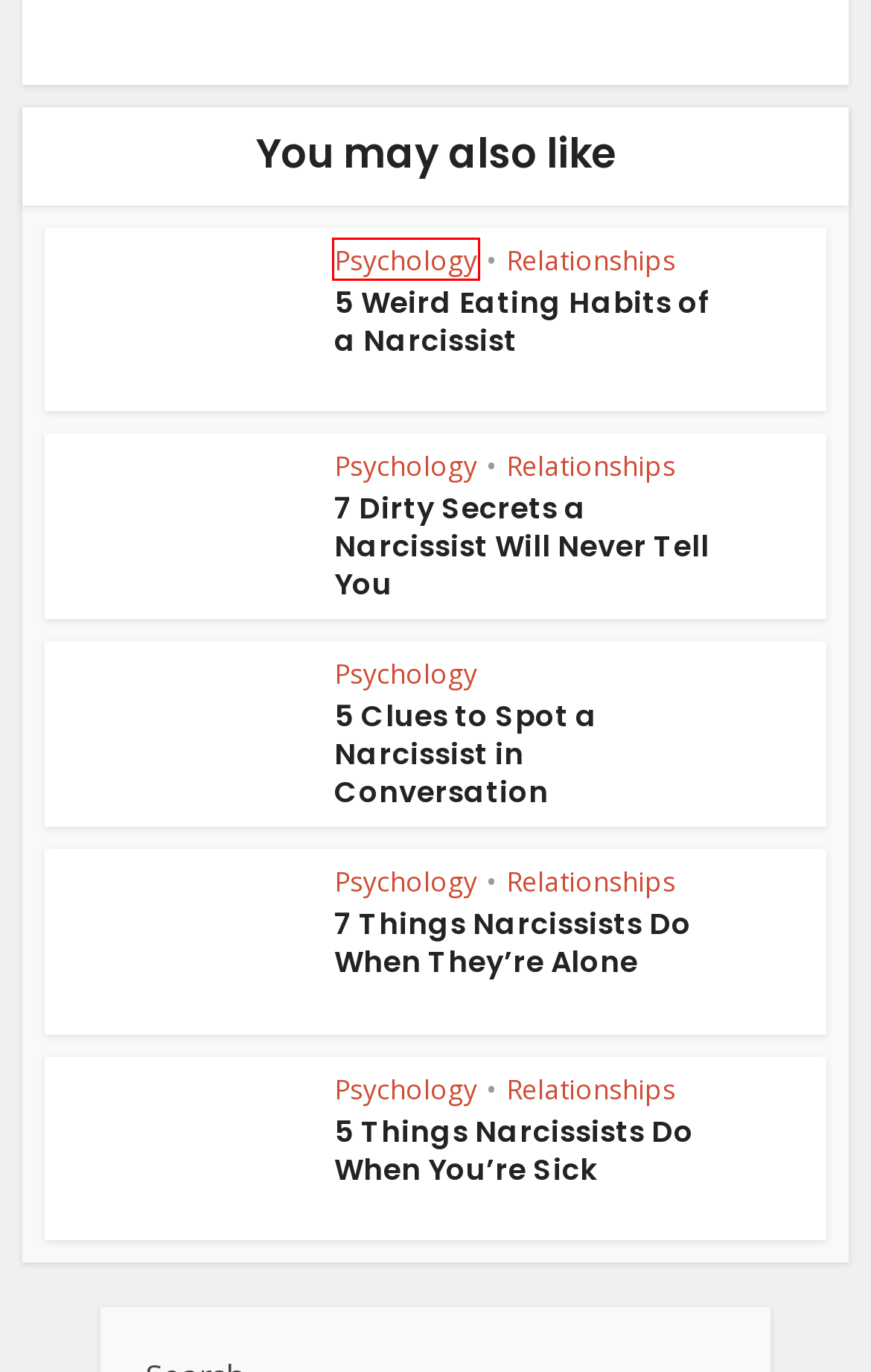You are presented with a screenshot of a webpage with a red bounding box. Select the webpage description that most closely matches the new webpage after clicking the element inside the red bounding box. The options are:
A. 7 Things Narcissists Do When They’re Alone - HDfr
B. Psychology - HDfr
C. 7 Dirty Secrets a Narcissist Will Never Tell You - HDfr
D. 5 Weird Eating Habits of a Narcissist - HDfr
E. 5 Things Narcissists Do When You’re Sick - HDfr
F. Relationships - HDfr
G. How To Recognize A Narcissist – 11 Warning Signs Someone Is A Narcissist - HDfr
H. 5 Clues to Spot a Narcissist in Conversation - HDfr

B